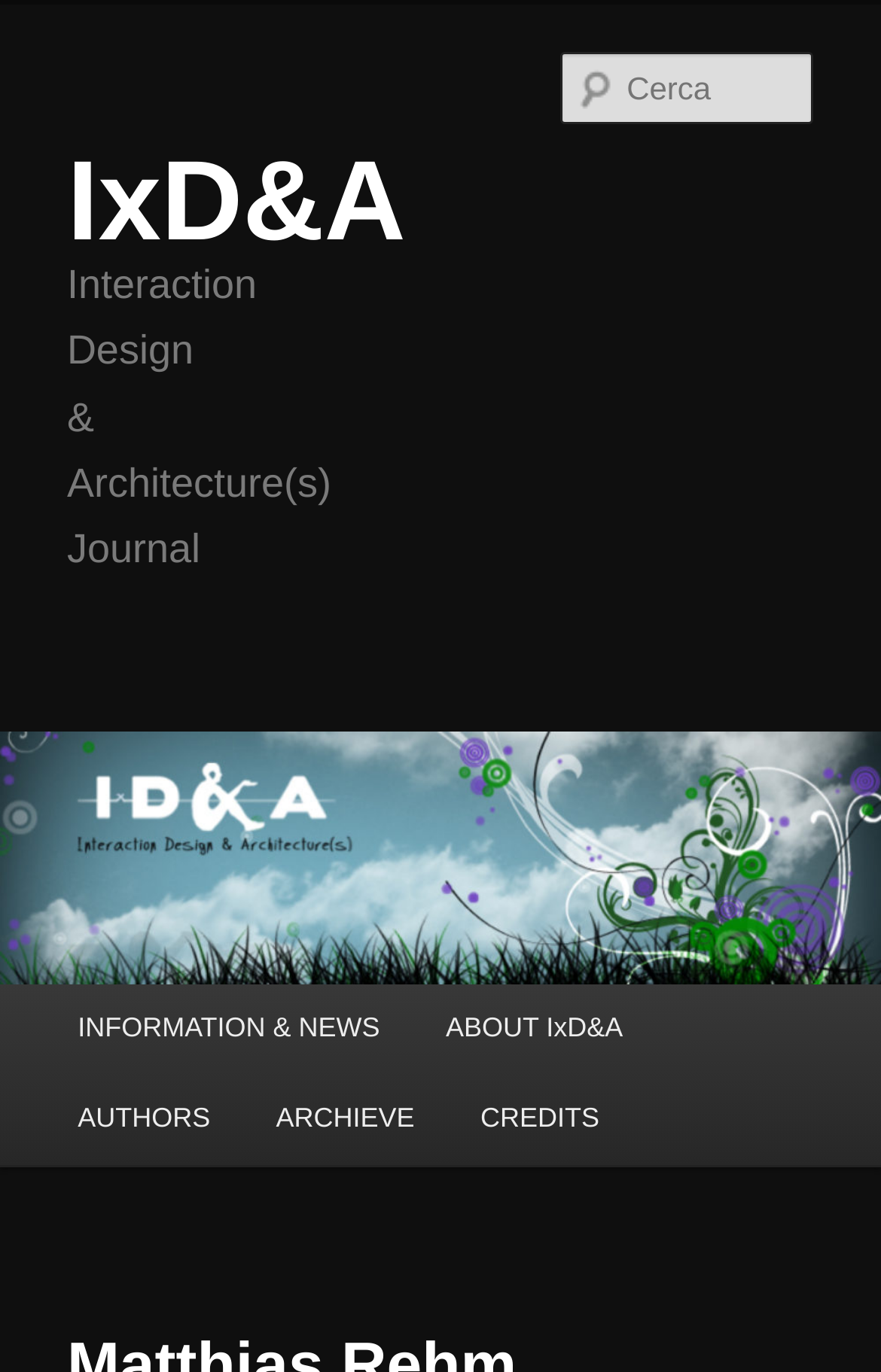Respond to the question below with a concise word or phrase:
How many main menu items are there?

5